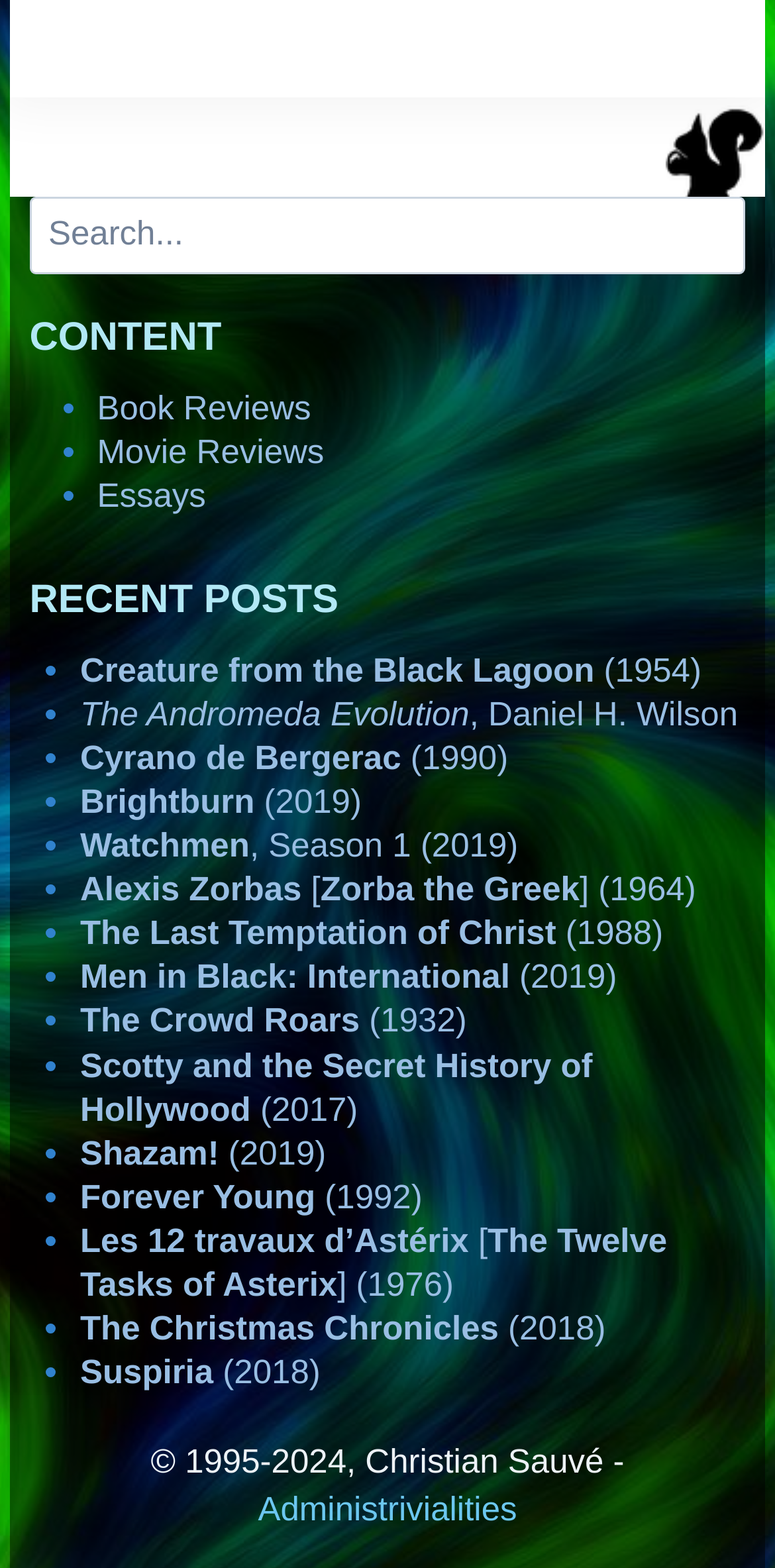Using the information in the image, give a comprehensive answer to the question: 
What is the name of the author of the website?

I found the author's name in the copyright information at the bottom of the page, which states '© 1995-2024, Christian Sauvé'.